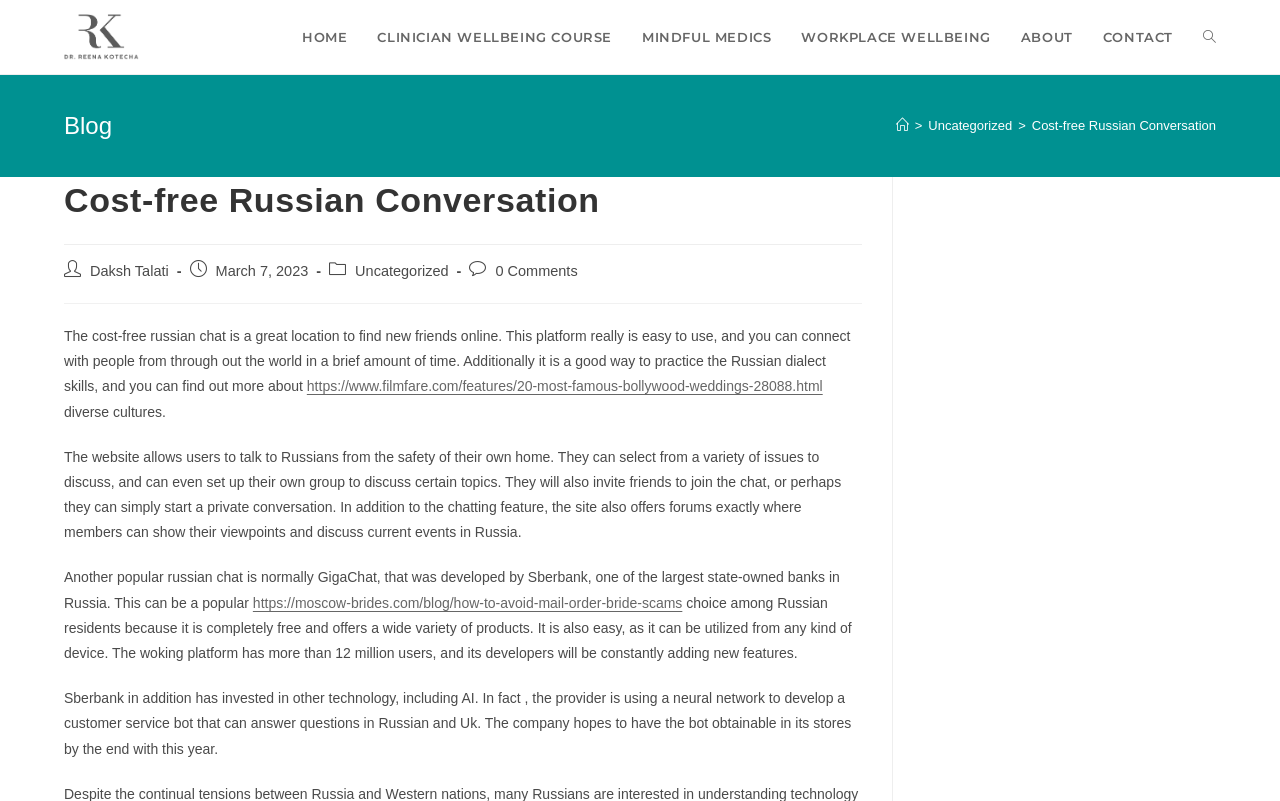Please identify the bounding box coordinates of the element I should click to complete this instruction: 'Click the CLINICIAN WELLBEING COURSE link'. The coordinates should be given as four float numbers between 0 and 1, like this: [left, top, right, bottom].

[0.283, 0.0, 0.49, 0.092]